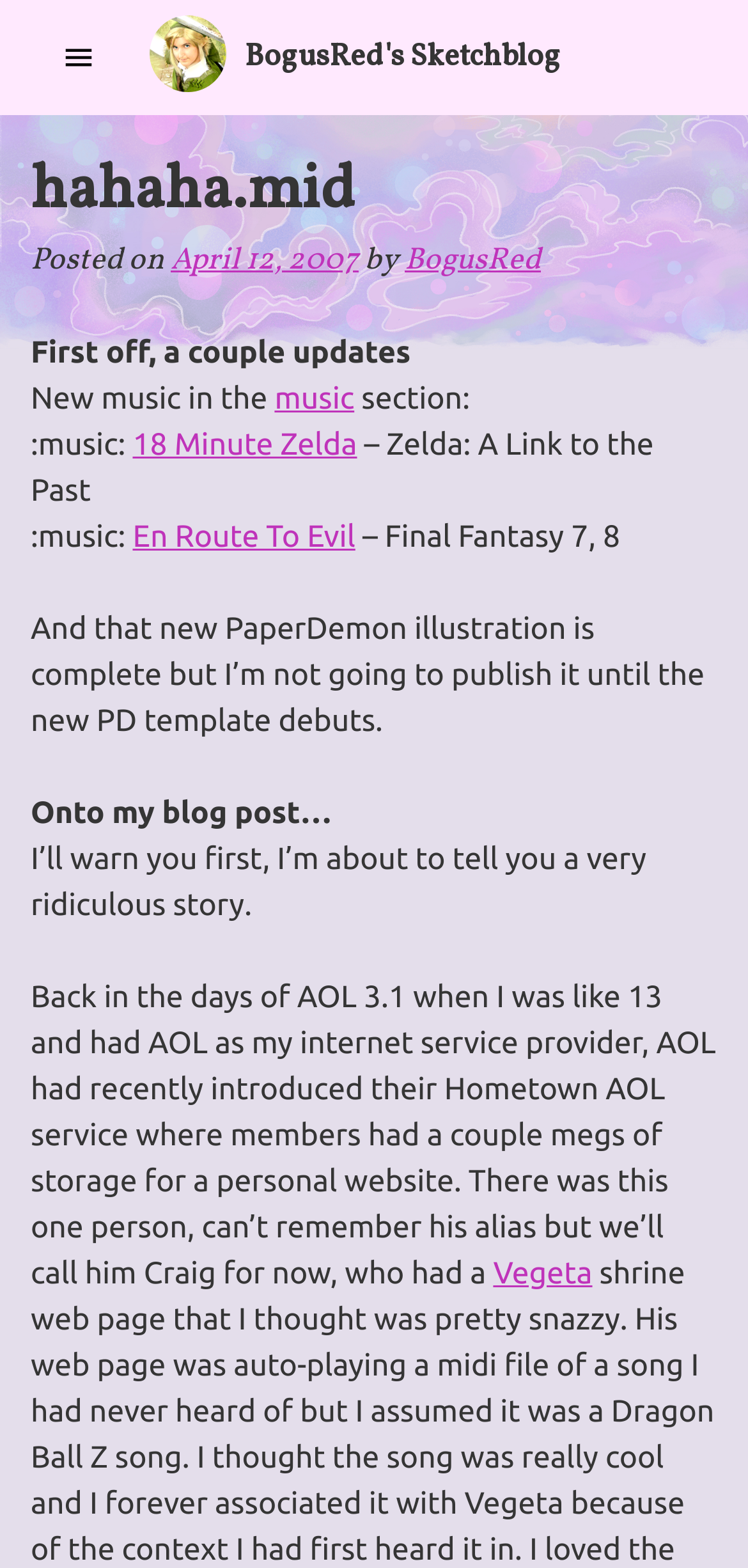Analyze the image and give a detailed response to the question:
What is the name of the character mentioned in the blog post?

The name of the character mentioned in the blog post can be found by looking at the link element with the text 'Vegeta' which is located in the middle of the blog post.